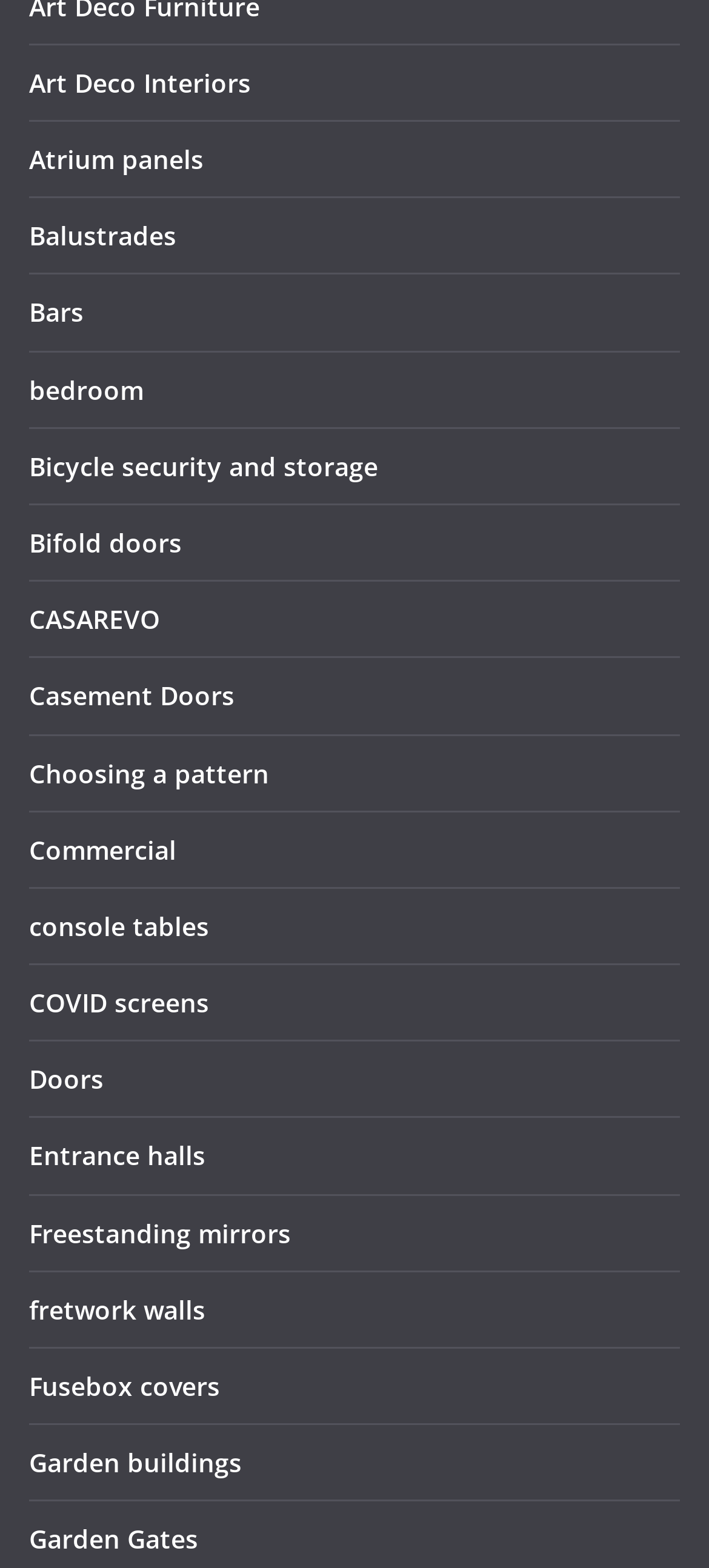How many links are related to furniture?
Using the visual information from the image, give a one-word or short-phrase answer.

2